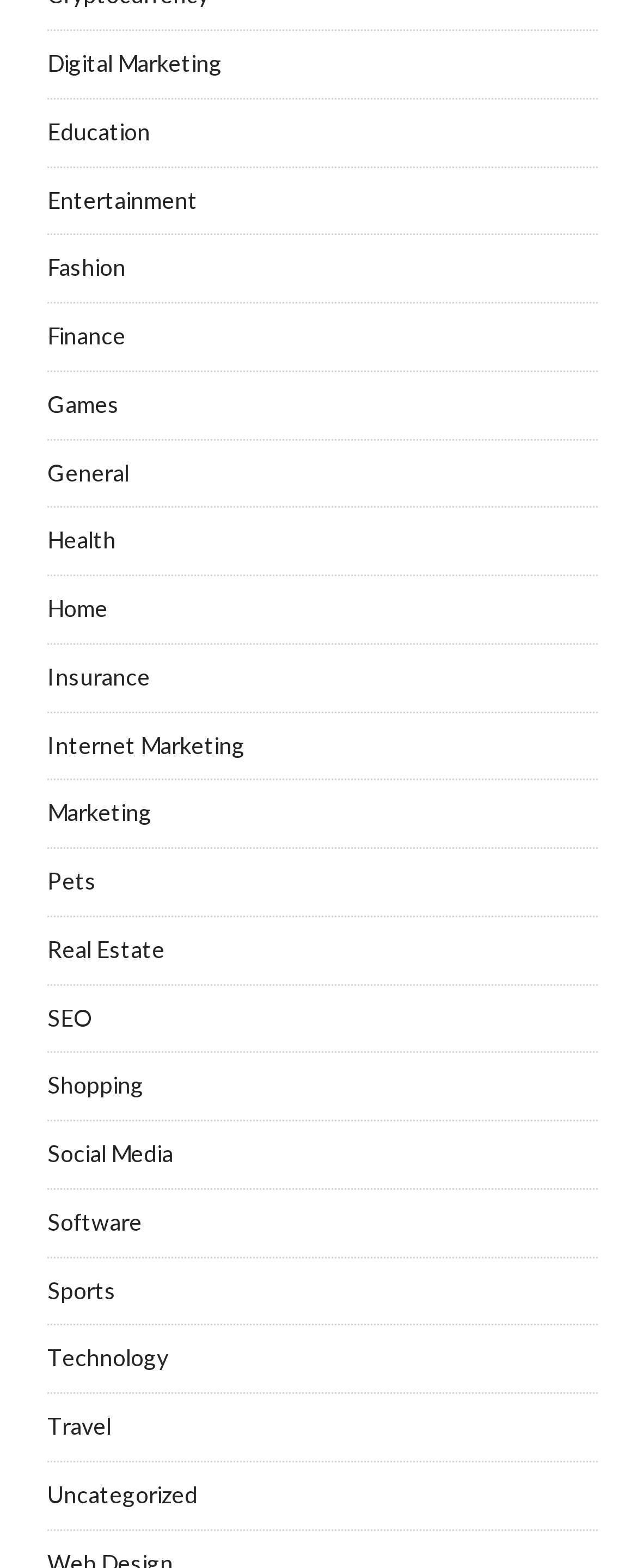Determine the bounding box coordinates of the clickable element necessary to fulfill the instruction: "Browse Entertainment". Provide the coordinates as four float numbers within the 0 to 1 range, i.e., [left, top, right, bottom].

[0.074, 0.118, 0.31, 0.136]